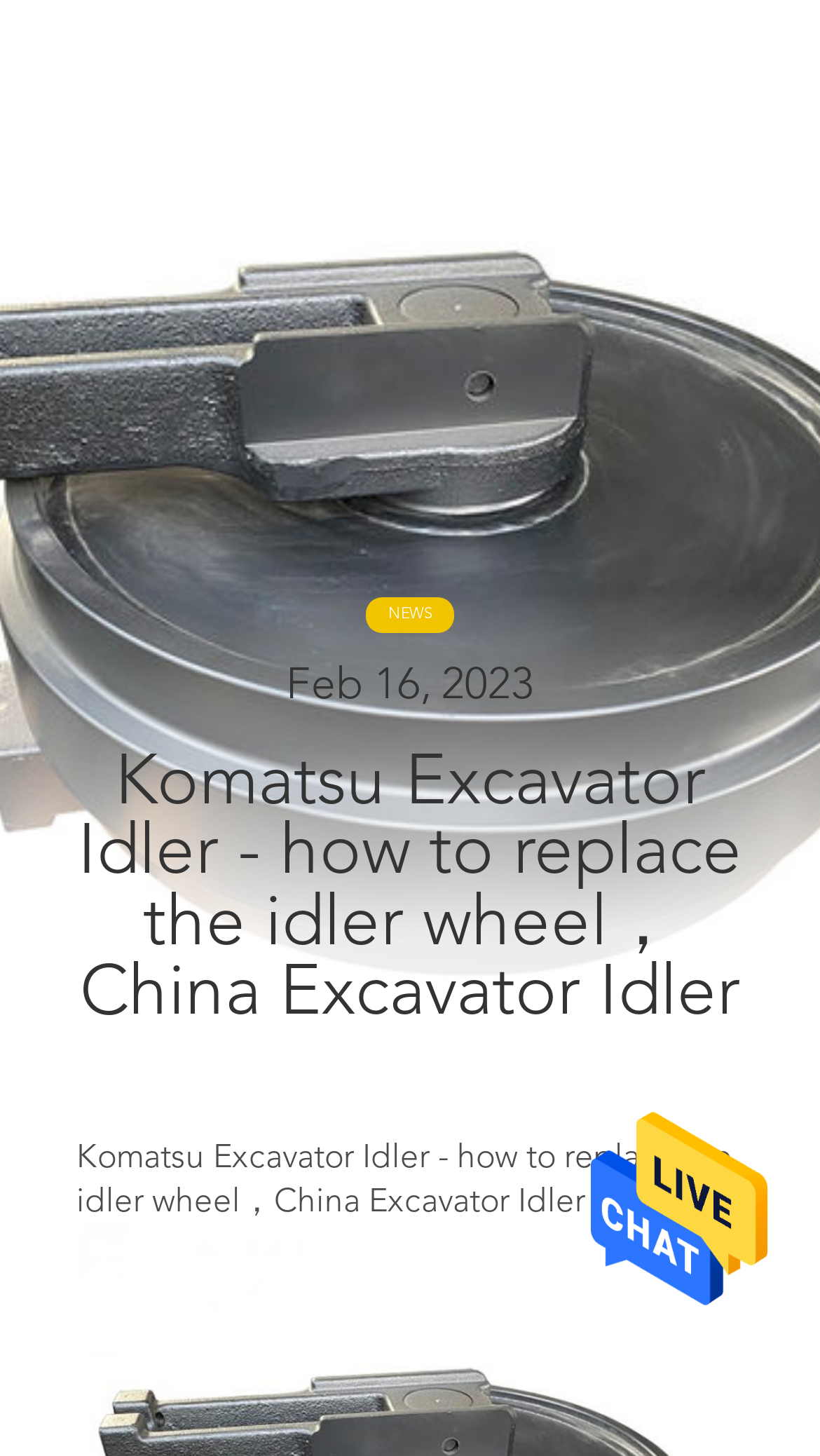Determine the bounding box coordinates of the section to be clicked to follow the instruction: "Leave a message". The coordinates should be given as four float numbers between 0 and 1, formatted as [left, top, right, bottom].

[0.288, 0.192, 0.712, 0.23]